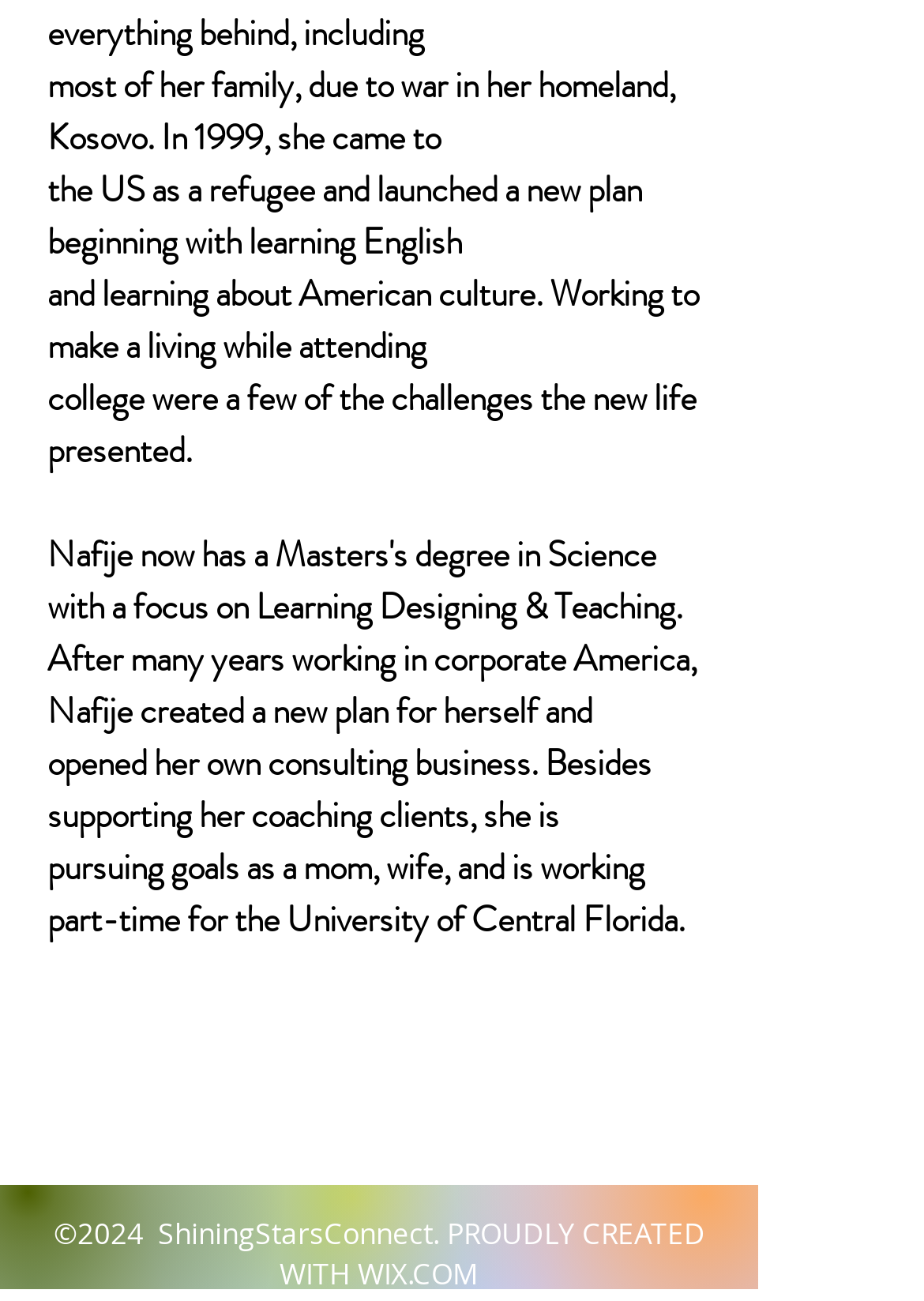Identify the bounding box for the UI element described as: "aria-label="linkedin"". The coordinates should be four float numbers between 0 and 1, i.e., [left, top, right, bottom].

[0.462, 0.857, 0.513, 0.893]